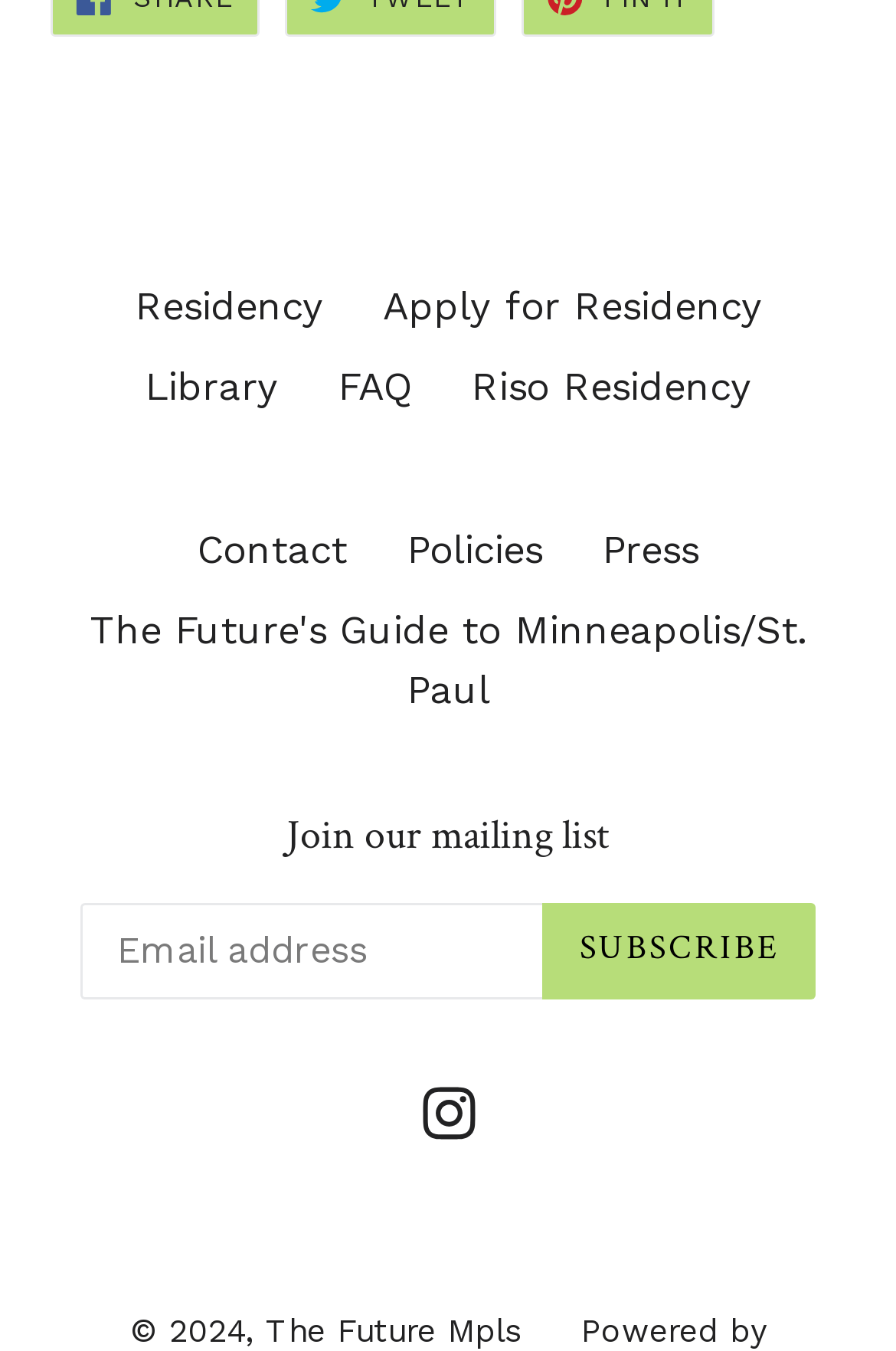Identify the bounding box coordinates of the element that should be clicked to fulfill this task: "Follow on Instagram". The coordinates should be provided as four float numbers between 0 and 1, i.e., [left, top, right, bottom].

[0.463, 0.8, 0.537, 0.844]